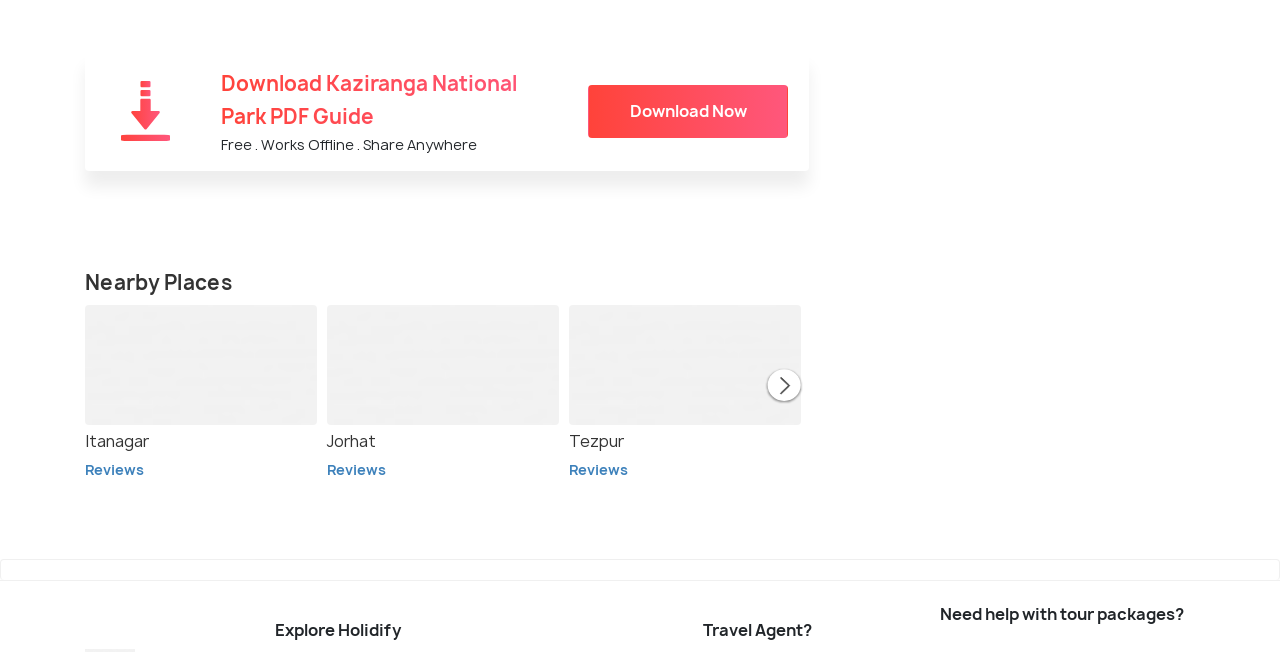Determine the bounding box coordinates in the format (top-left x, top-left y, bottom-right x, bottom-right y). Ensure all values are floating point numbers between 0 and 1. Identify the bounding box of the UI element described by: Jorhat Reviews

[0.255, 0.468, 0.445, 0.769]